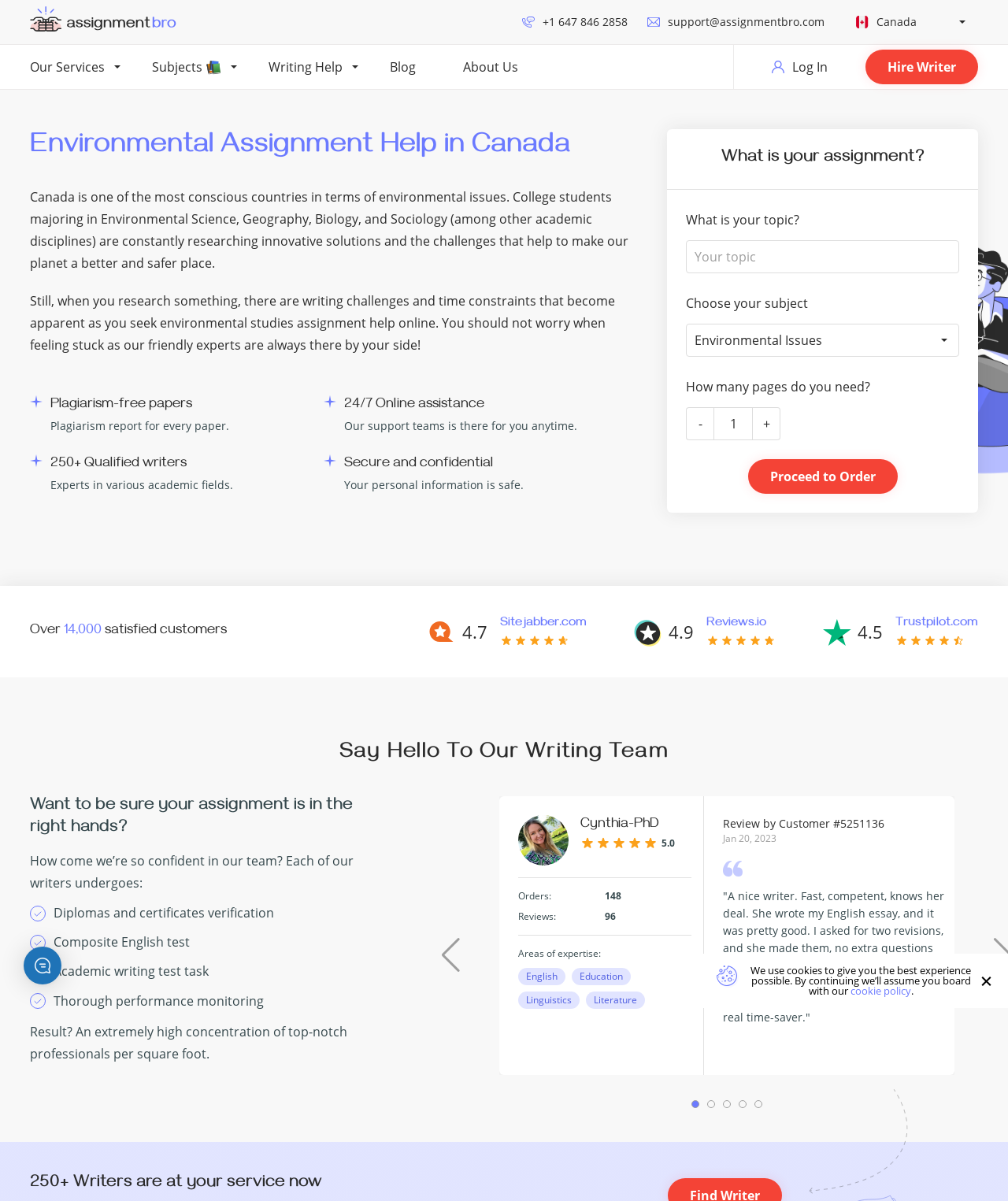Locate the bounding box coordinates of the element's region that should be clicked to carry out the following instruction: "Call the phone number". The coordinates need to be four float numbers between 0 and 1, i.e., [left, top, right, bottom].

[0.538, 0.01, 0.623, 0.026]